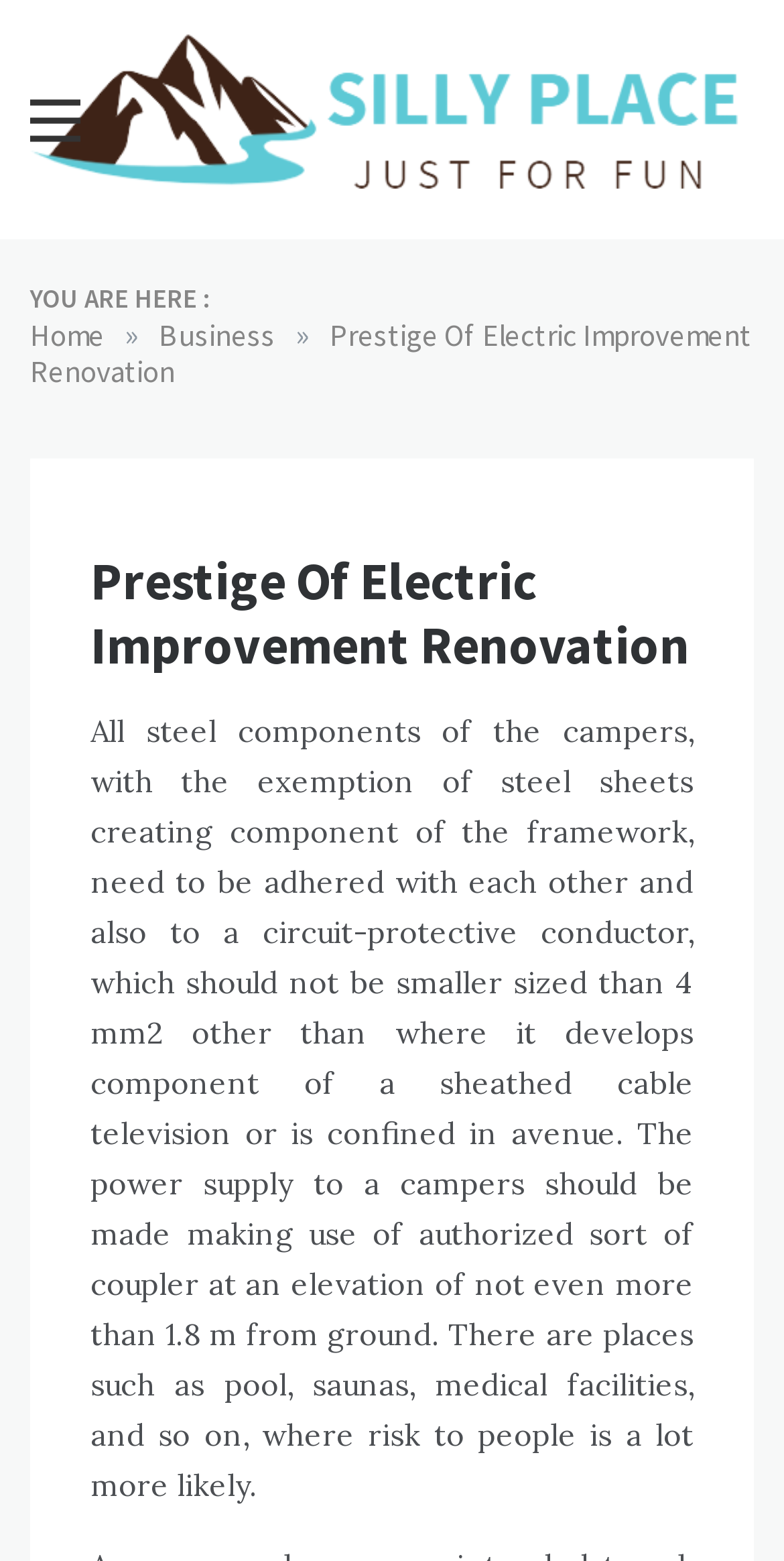Identify the bounding box coordinates for the UI element described by the following text: "parent_node: Silly Place". Provide the coordinates as four float numbers between 0 and 1, in the format [left, top, right, bottom].

[0.038, 0.061, 0.962, 0.087]